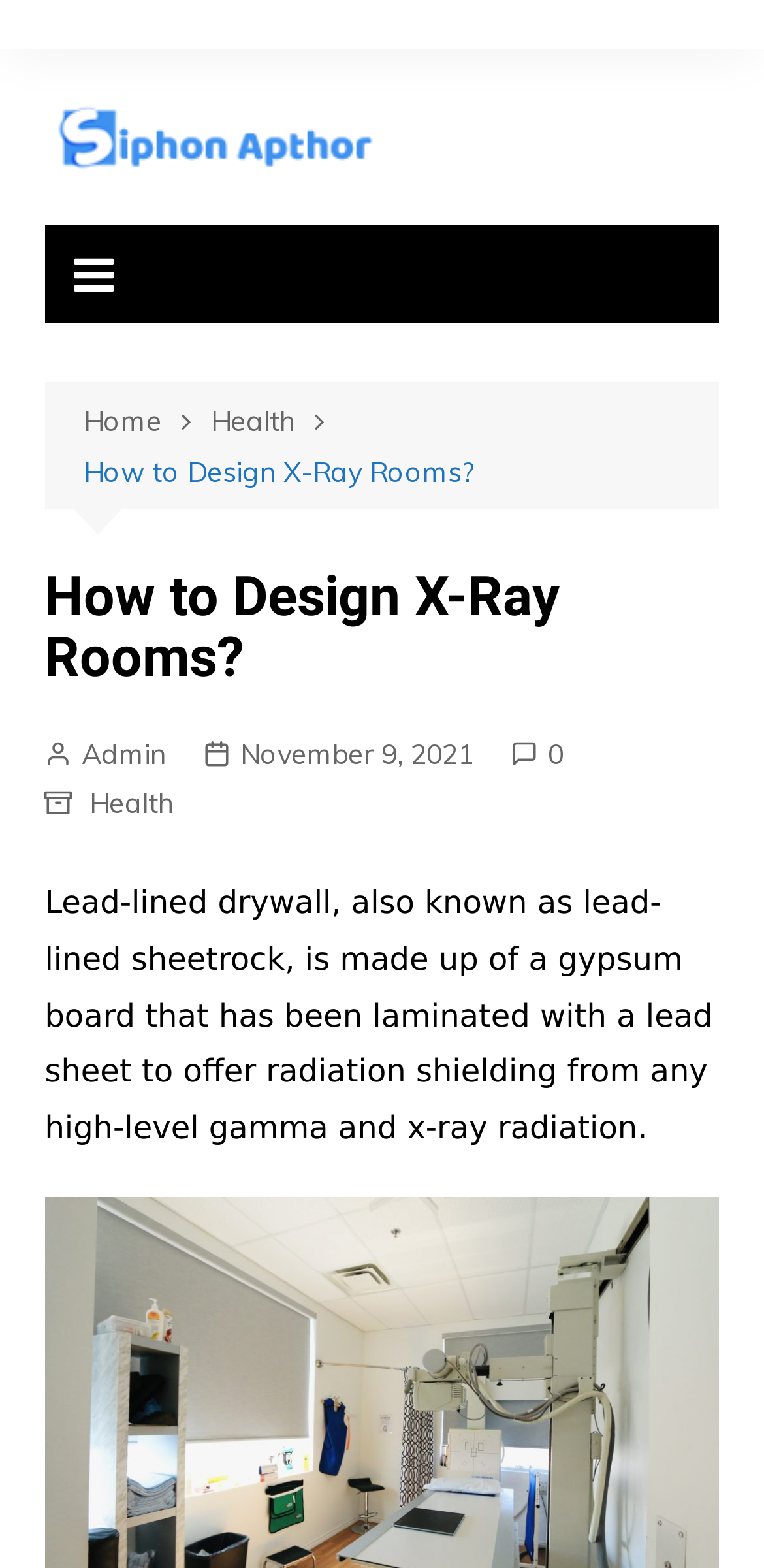Locate the coordinates of the bounding box for the clickable region that fulfills this instruction: "Click the logo".

[0.058, 0.05, 0.52, 0.125]